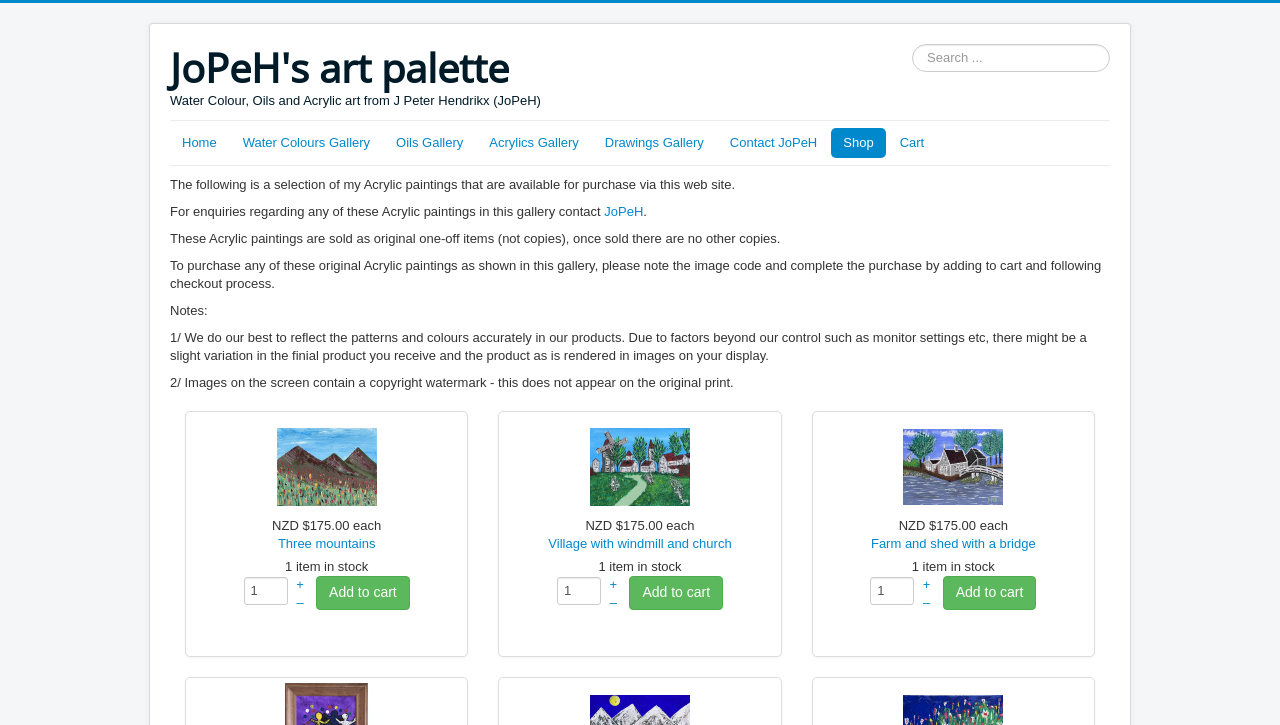Find the bounding box coordinates for the element that must be clicked to complete the instruction: "Purchase the 'img_6017' painting". The coordinates should be four float numbers between 0 and 1, indicated as [left, top, right, bottom].

[0.247, 0.794, 0.32, 0.841]